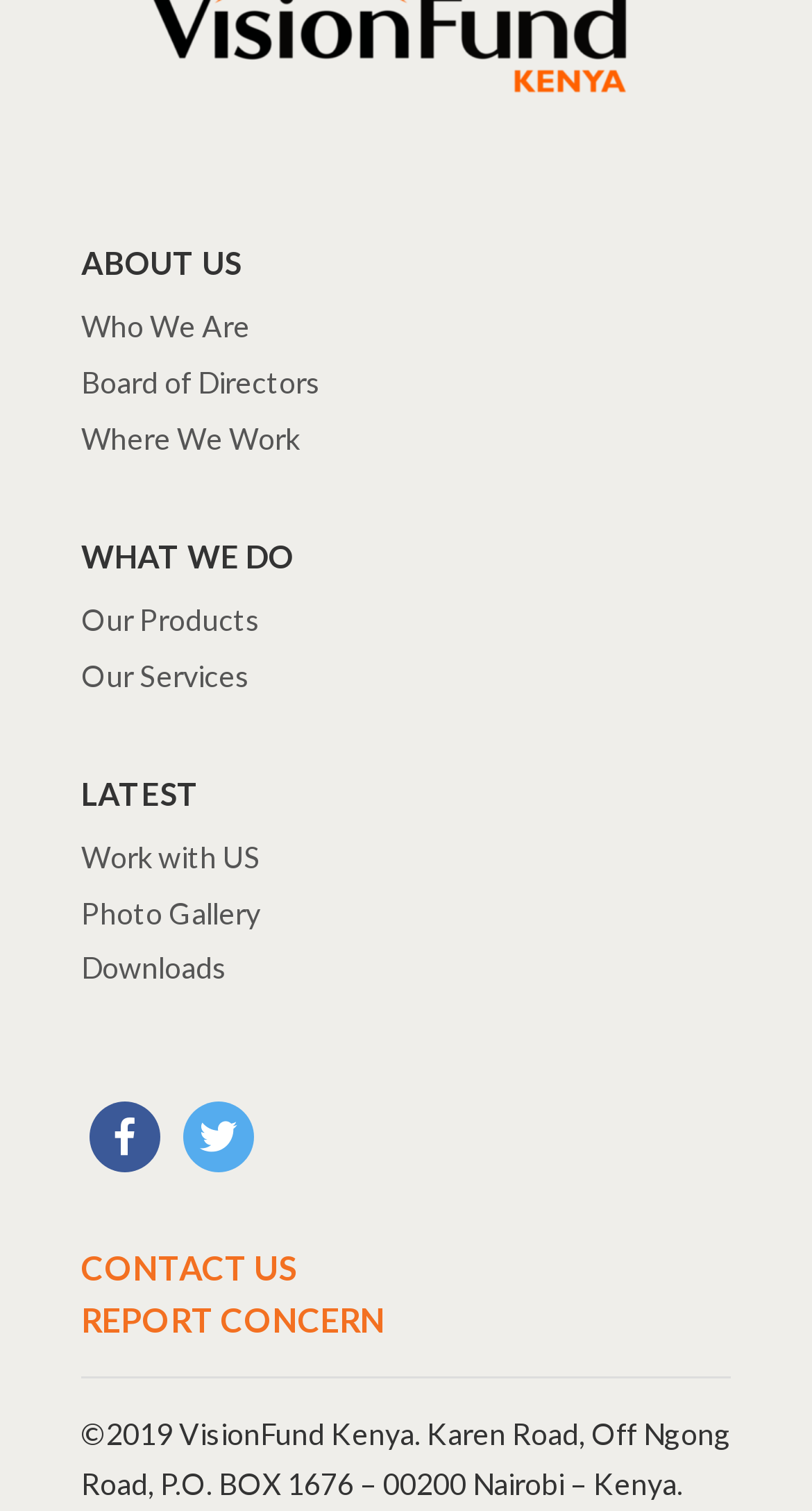Please identify the bounding box coordinates of the element that needs to be clicked to execute the following command: "Explore the products offered". Provide the bounding box using four float numbers between 0 and 1, formatted as [left, top, right, bottom].

[0.1, 0.398, 0.321, 0.422]